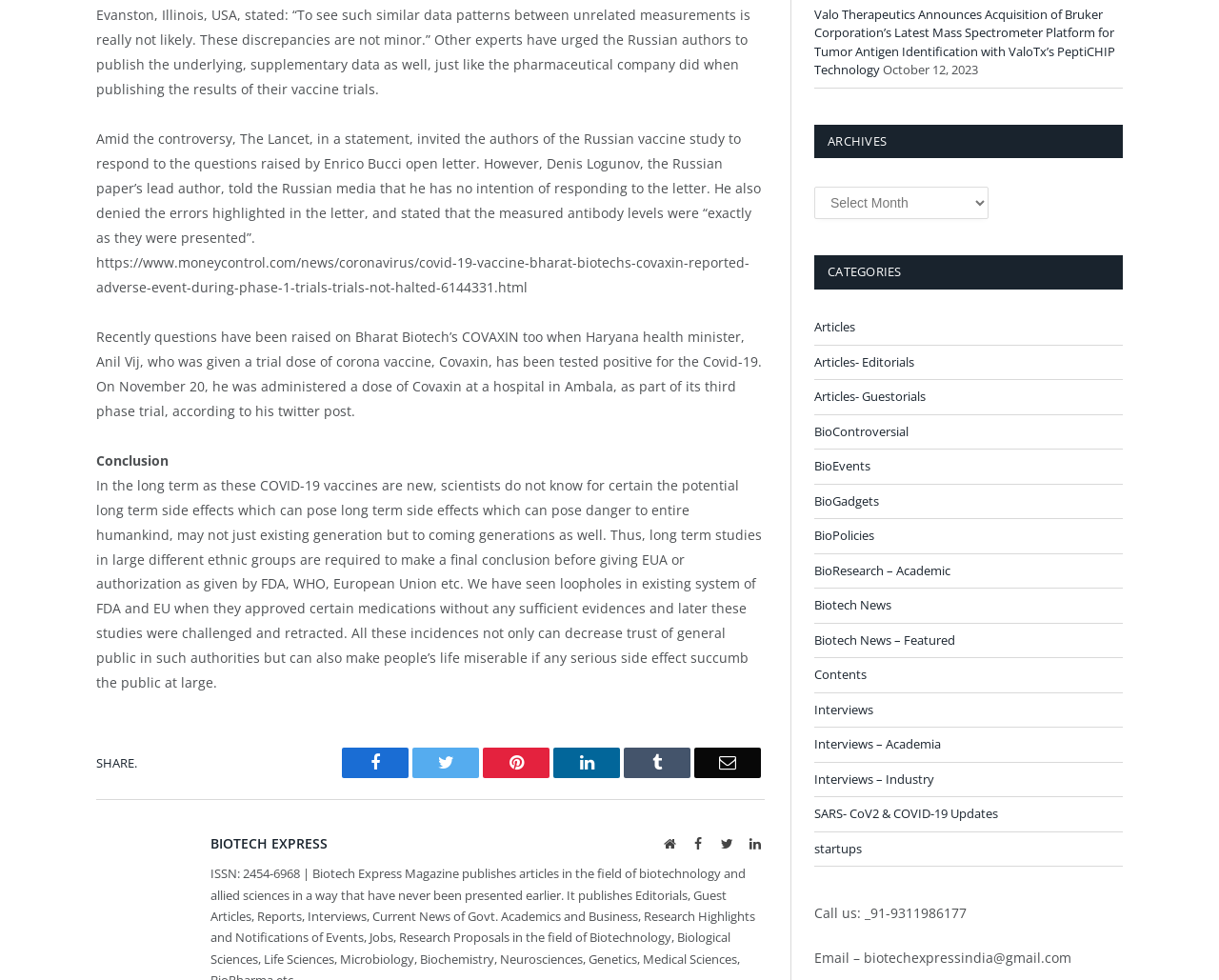Respond with a single word or phrase for the following question: 
What is the purpose of this webpage?

News and information